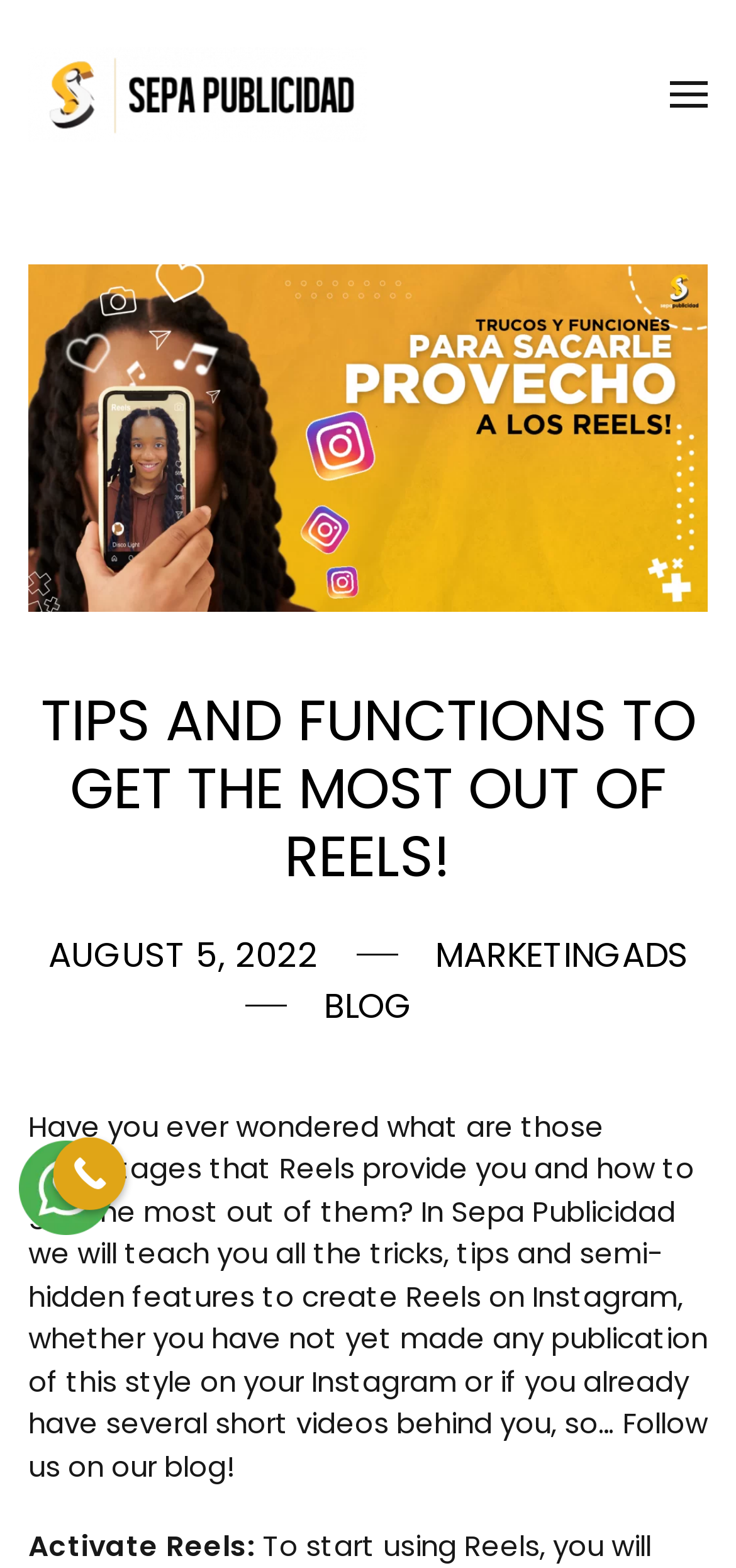What is the name of the company? From the image, respond with a single word or brief phrase.

Sepa Publicidad